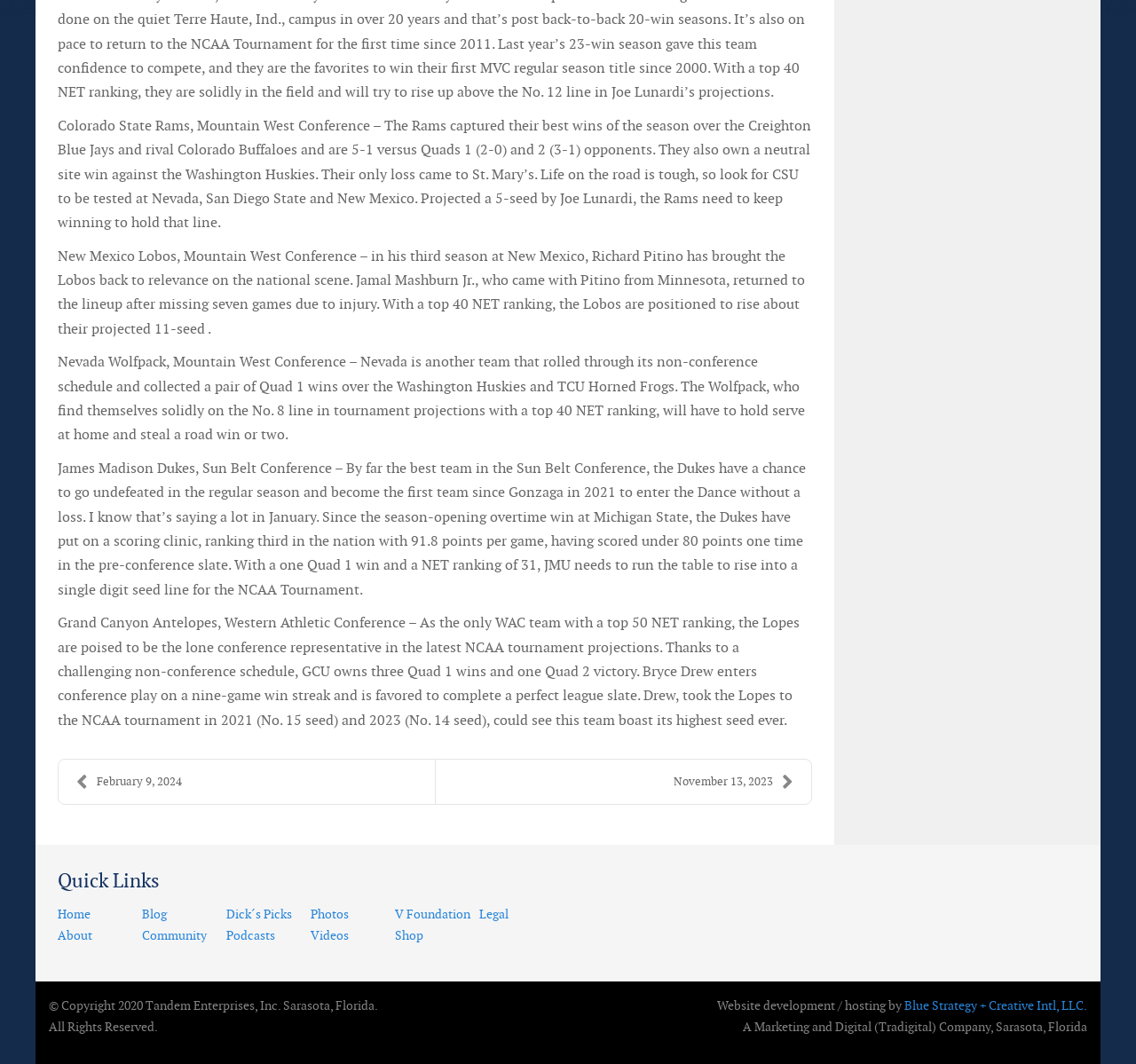Please identify the bounding box coordinates of the element on the webpage that should be clicked to follow this instruction: "Check the 'V Foundation' link". The bounding box coordinates should be given as four float numbers between 0 and 1, formatted as [left, top, right, bottom].

[0.348, 0.852, 0.414, 0.867]